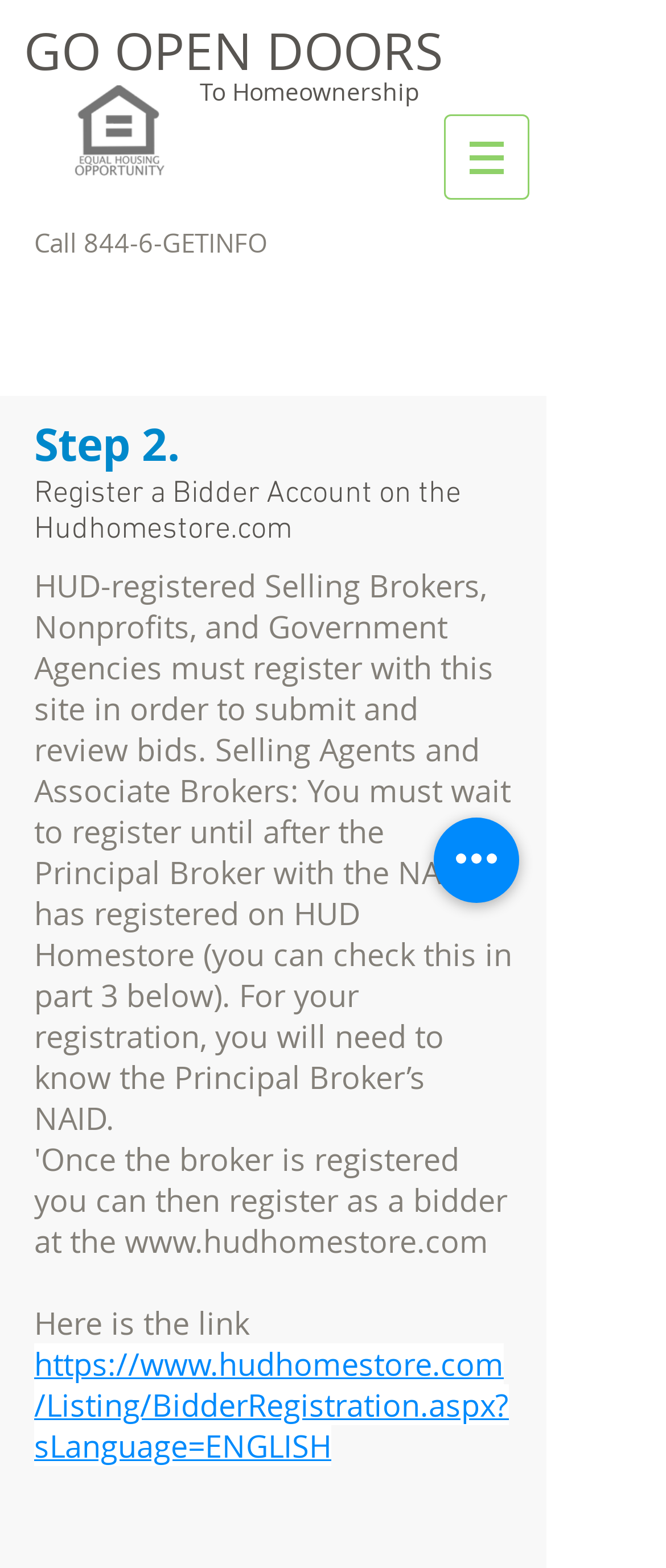What is the purpose of this webpage?
We need a detailed and meticulous answer to the question.

Based on the webpage content, it appears that the purpose of this webpage is to guide users to register a bidder account on the Hudhomestore.com website, which is a necessary step for HUD-registered Selling Brokers, Nonprofits, and Government Agencies to submit and review bids.